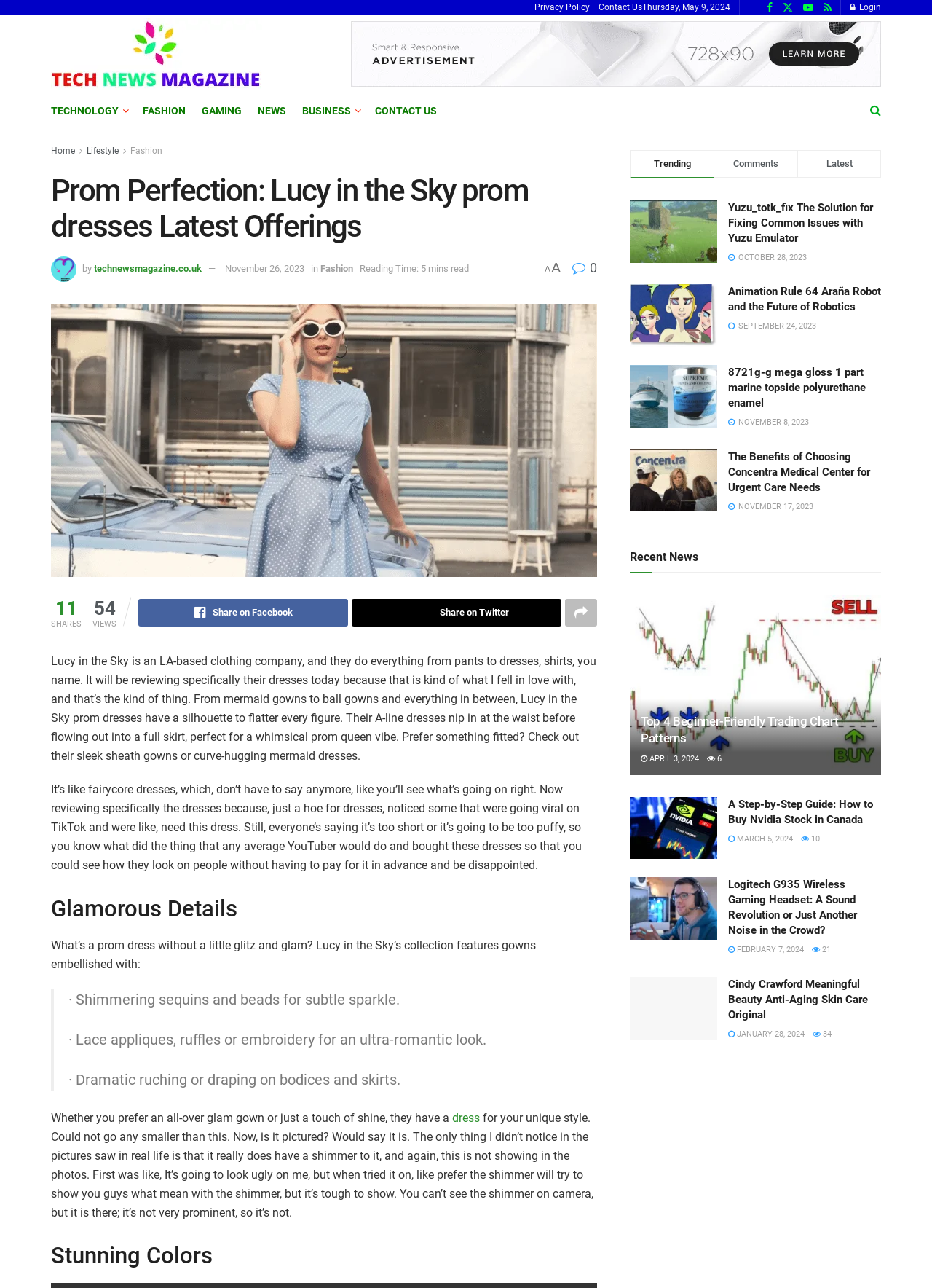How many shares does the article have?
Could you please answer the question thoroughly and with as much detail as possible?

The webpage shows the number of shares of the article, which is 11, along with the number of views, which is 54.